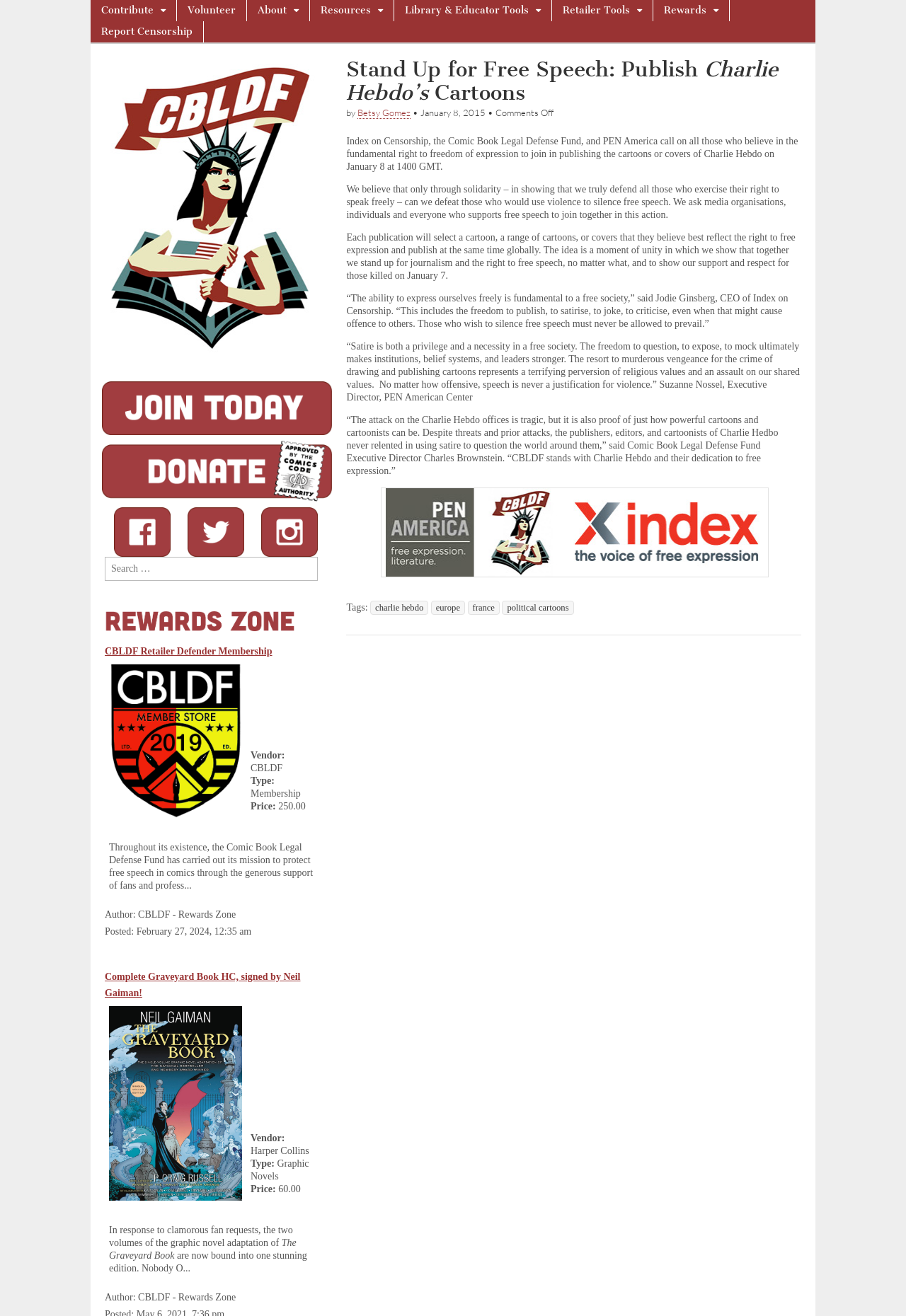Determine the main text heading of the webpage and provide its content.

Stand Up for Free Speech: Publish Charlie Hebdo’s Cartoons